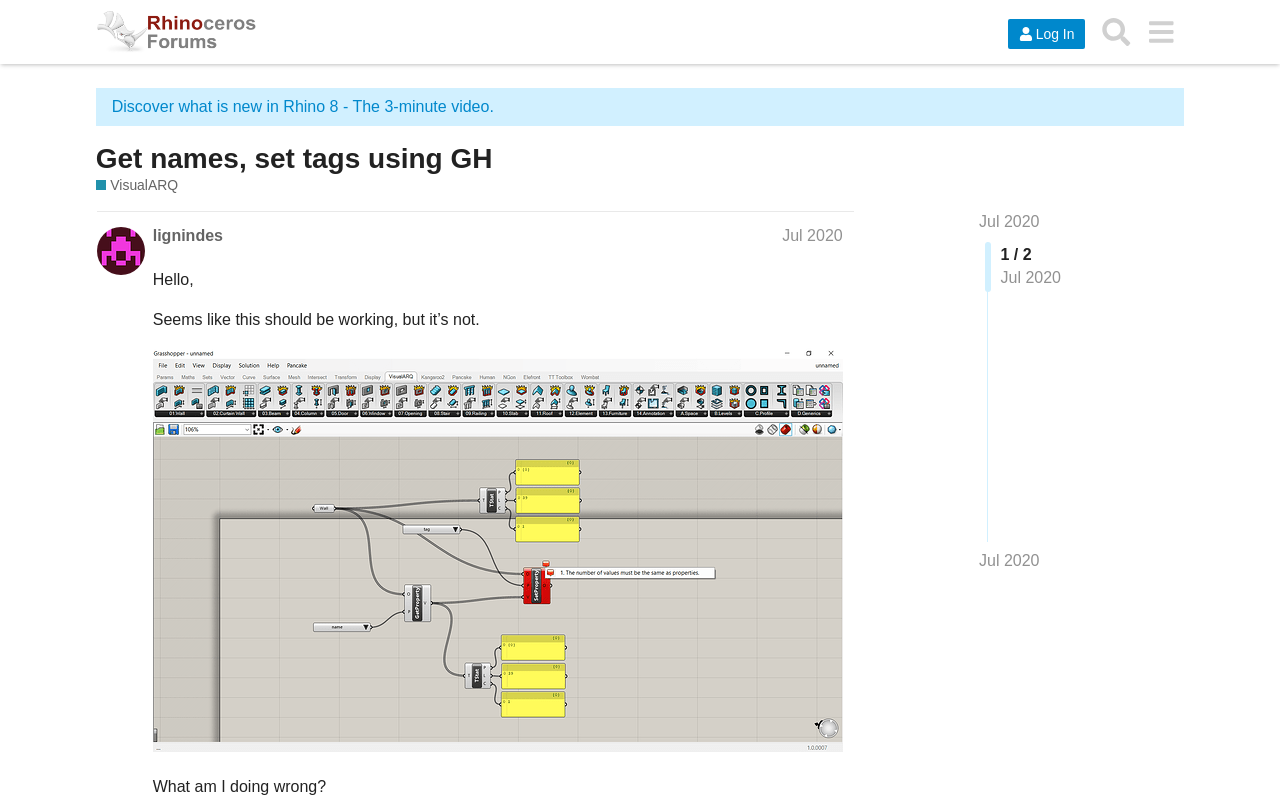Kindly respond to the following question with a single word or a brief phrase: 
What is the purpose of the support forum?

For VisualARQ